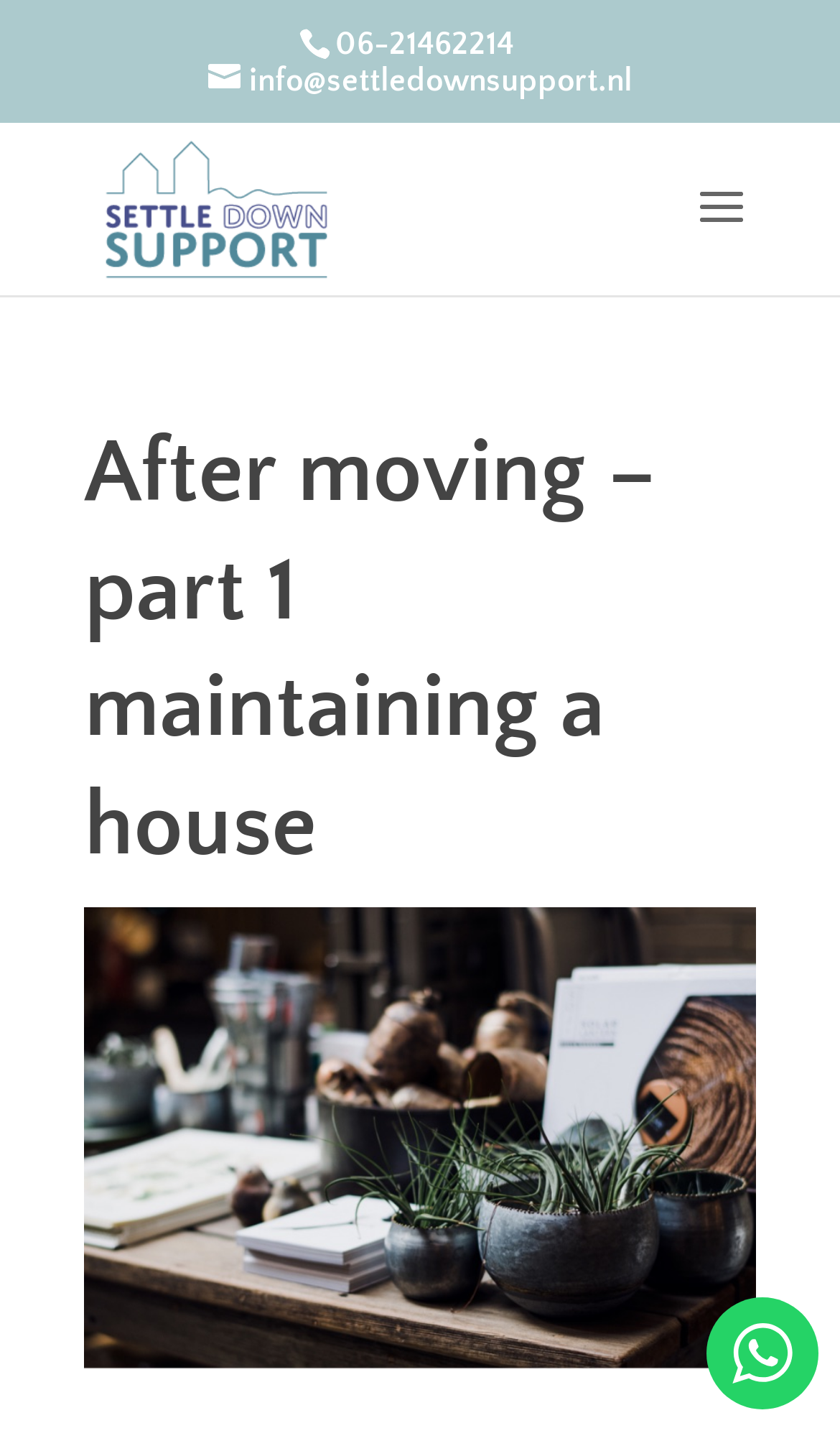From the element description: "alt="Settle Down Support"", extract the bounding box coordinates of the UI element. The coordinates should be expressed as four float numbers between 0 and 1, in the order [left, top, right, bottom].

[0.11, 0.128, 0.406, 0.157]